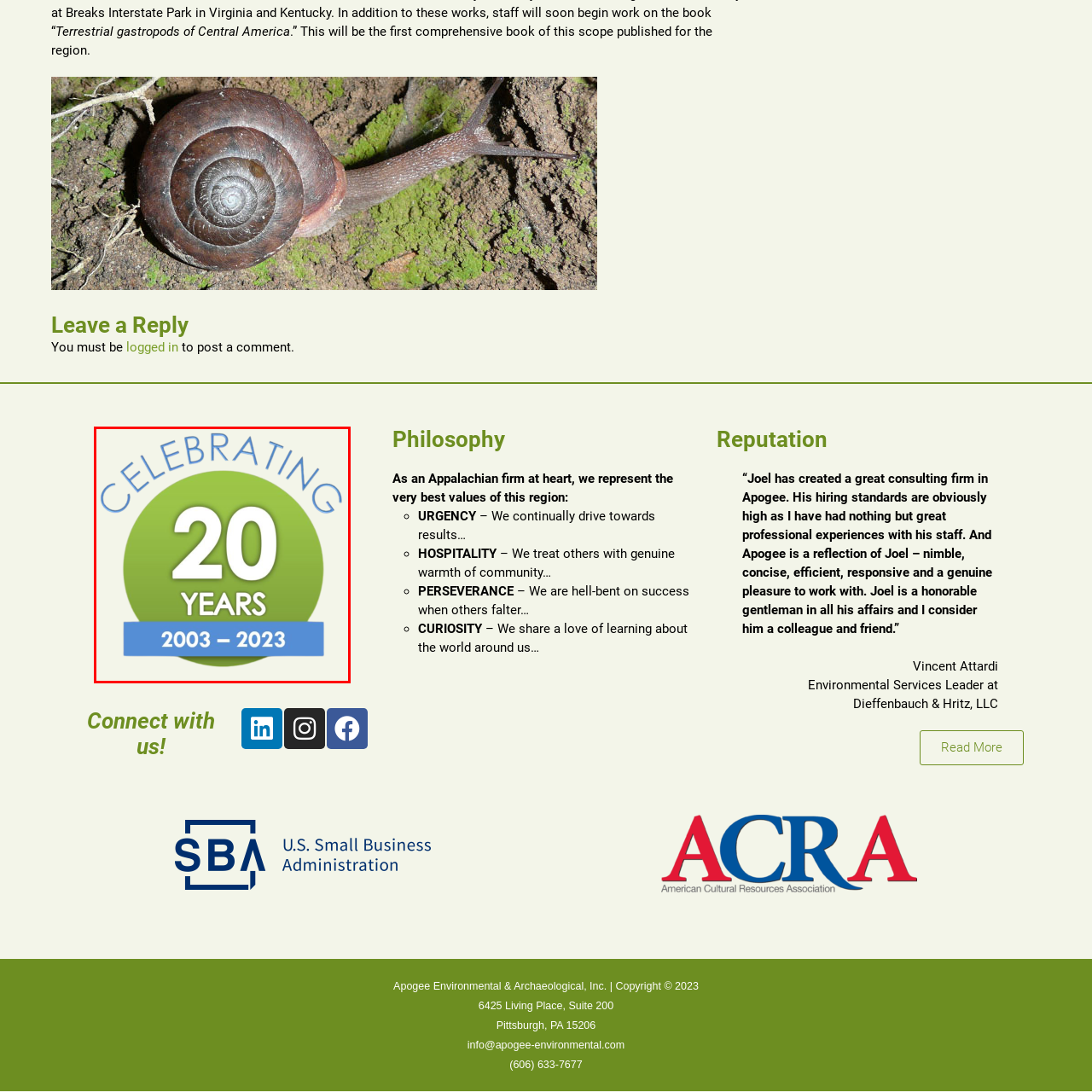Check the picture within the red bounding box and provide a brief answer using one word or phrase: What is the font style of the word 'CELEBRATING'?

Playful